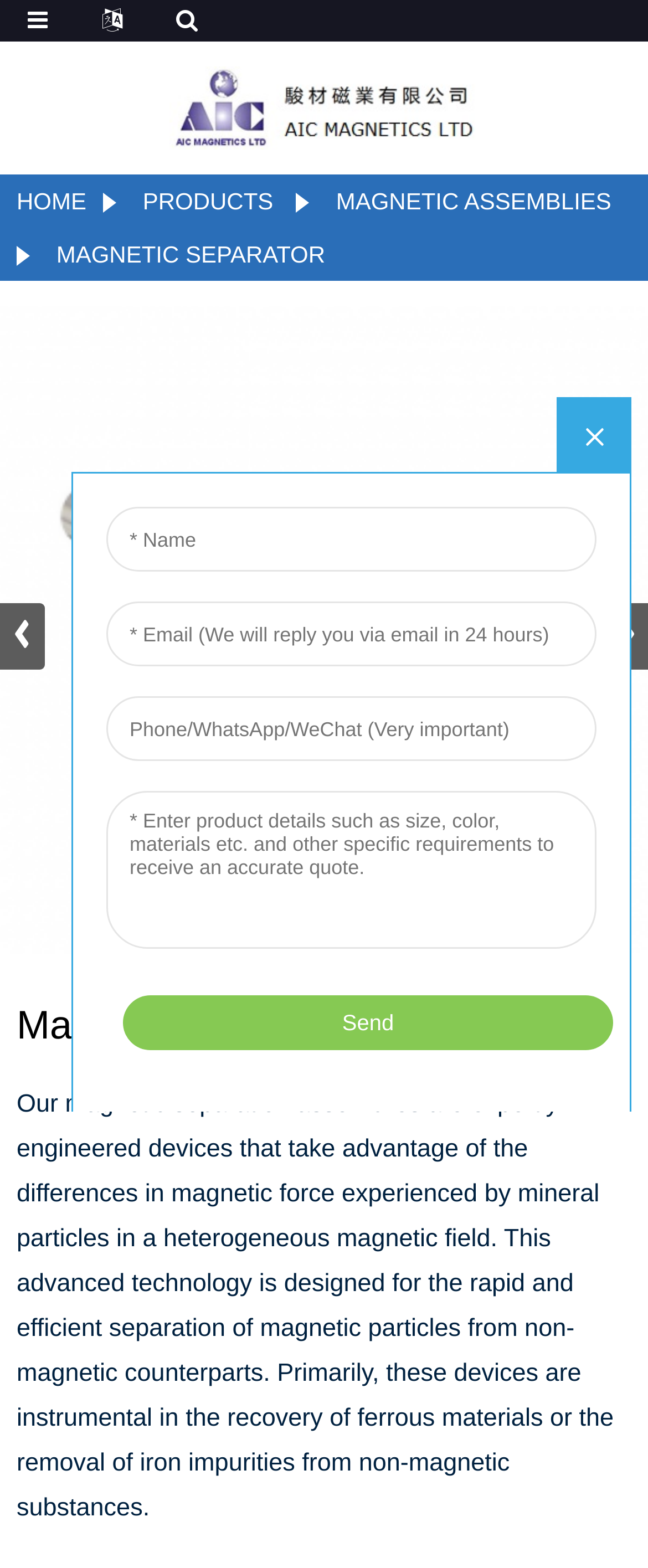Locate the bounding box of the UI element described in the following text: "aria-label="Next slide"".

[0.931, 0.384, 1.0, 0.427]